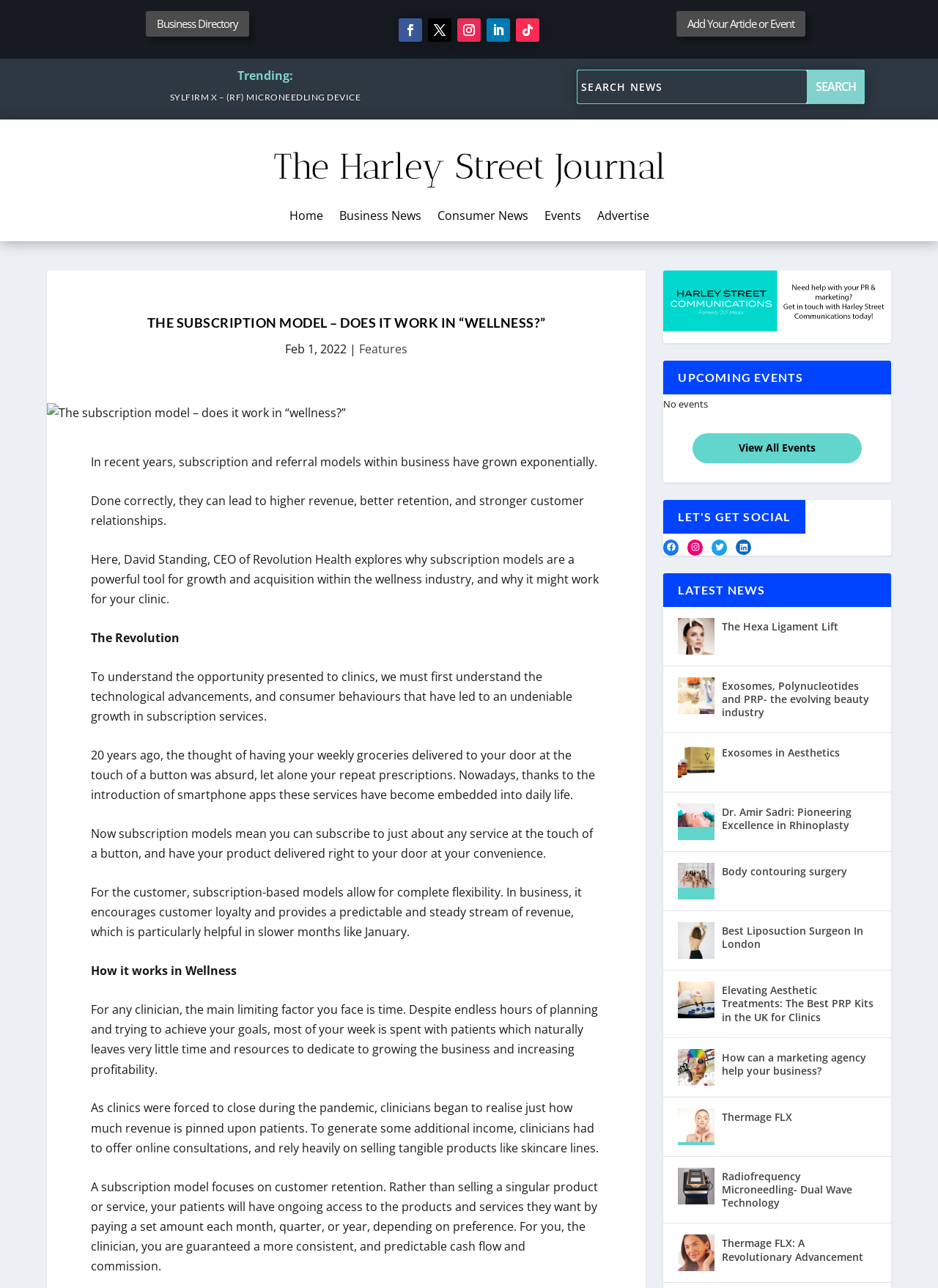Examine the image and give a thorough answer to the following question:
What is the topic of the article?

The article discusses the subscription model in the wellness industry, its benefits, and how it can be applied to clinics and businesses.